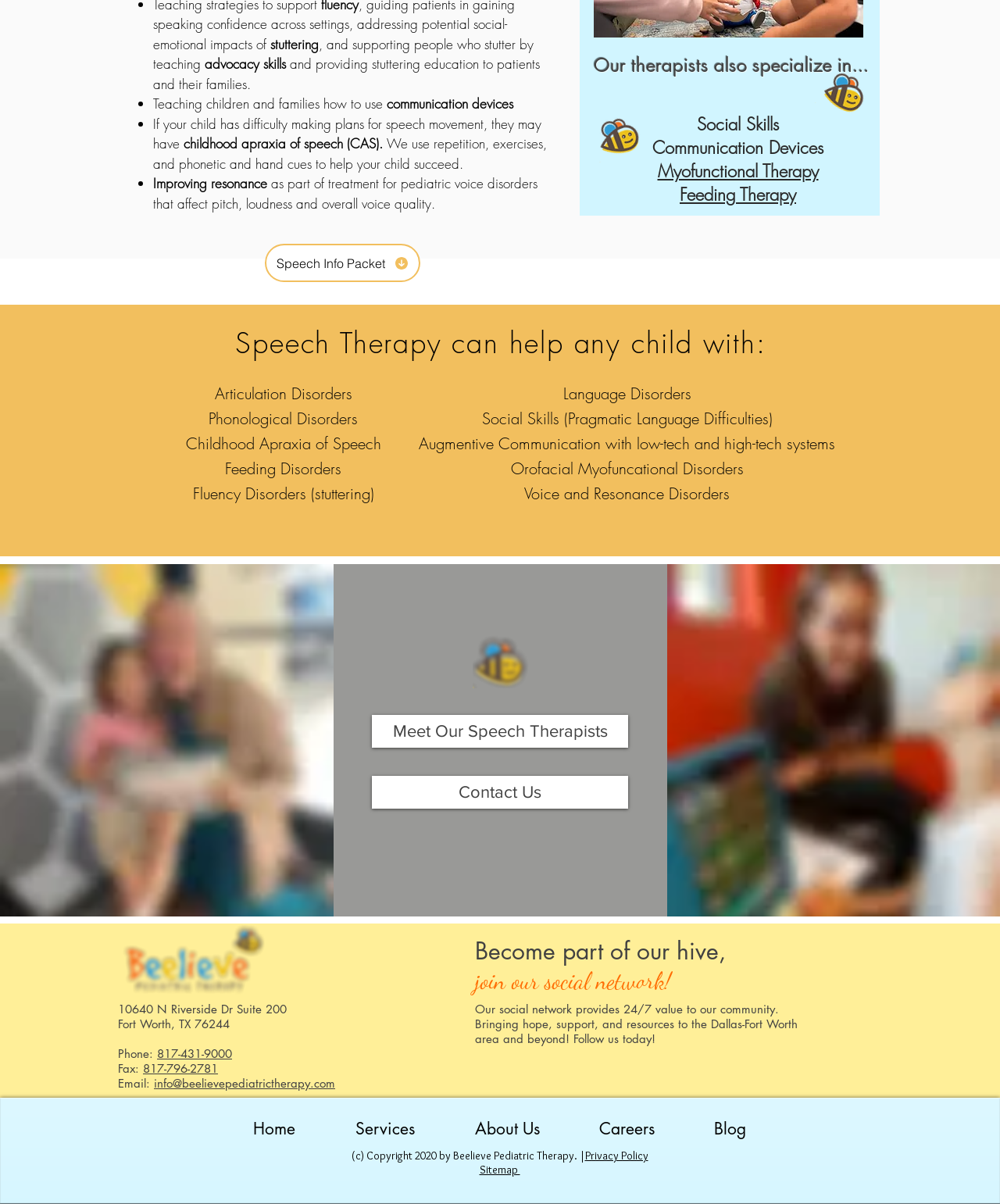Show the bounding box coordinates of the region that should be clicked to follow the instruction: "View 'Speech Info Packet'."

[0.265, 0.202, 0.42, 0.234]